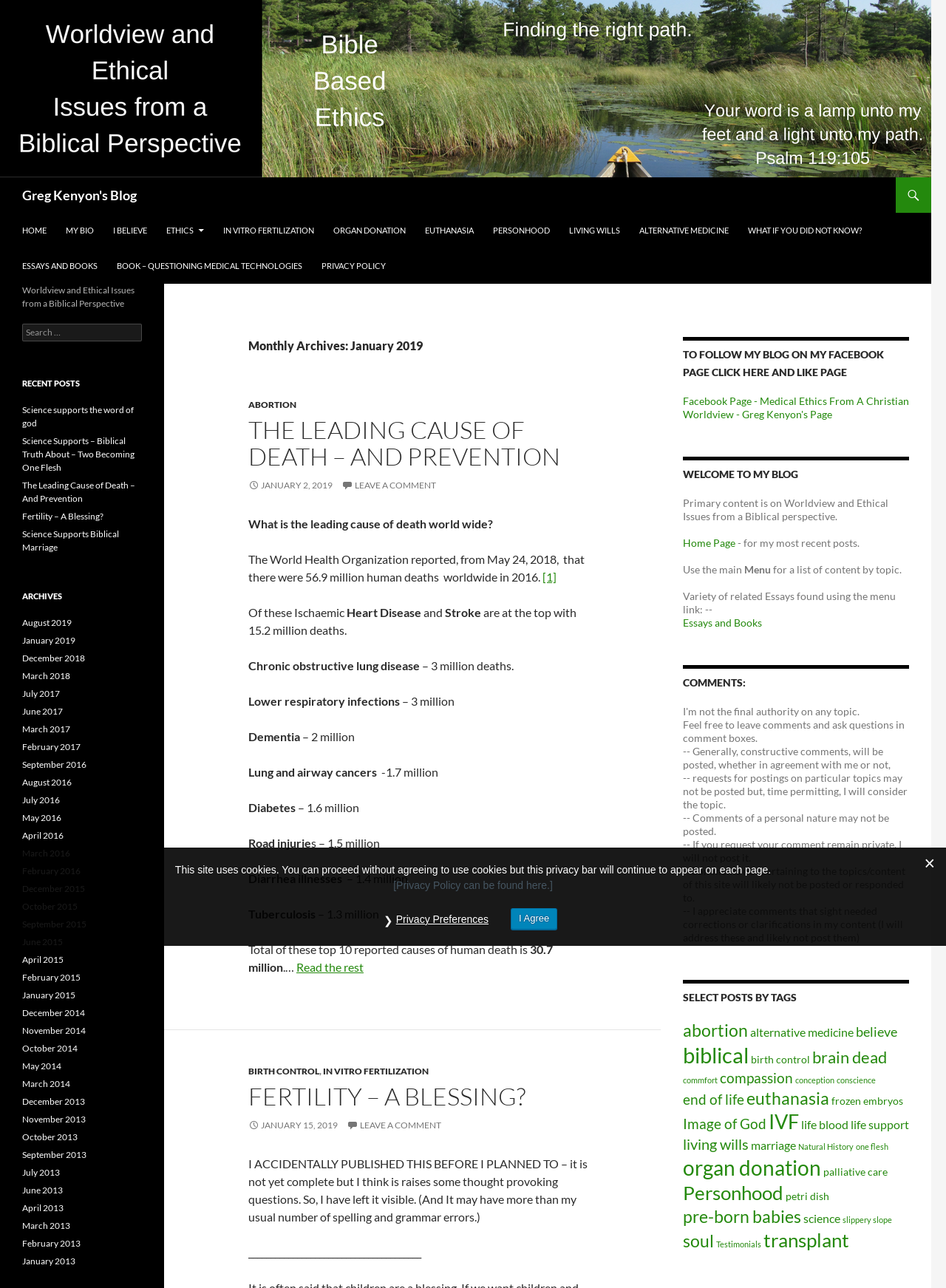Locate the UI element described by Birth Control in the provided webpage screenshot. Return the bounding box coordinates in the format (top-left x, top-left y, bottom-right x, bottom-right y), ensuring all values are between 0 and 1.

[0.262, 0.827, 0.338, 0.836]